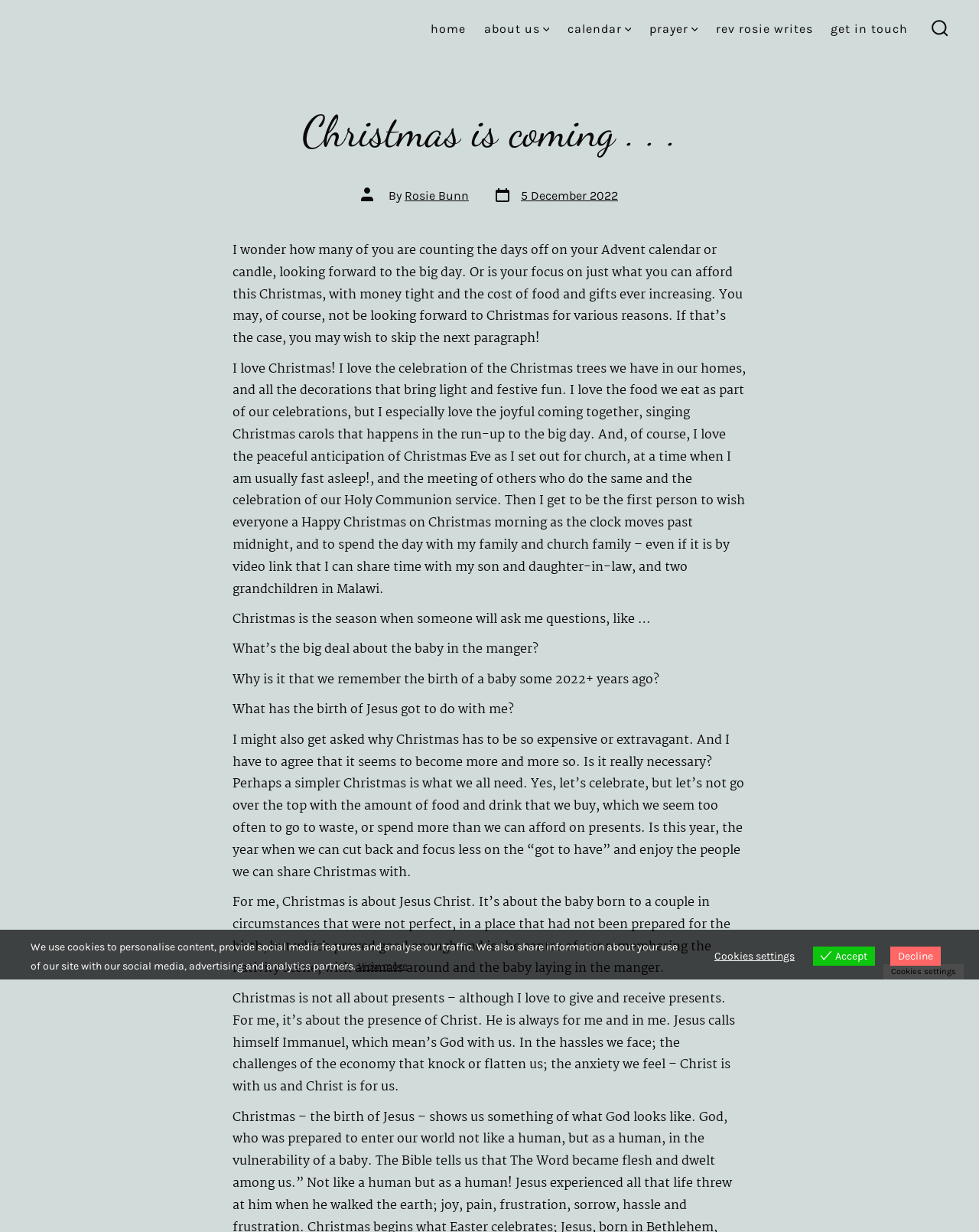Given the element description, predict the bounding box coordinates in the format (top-left x, top-left y, bottom-right x, bottom-right y). Make sure all values are between 0 and 1. Here is the element description: Post date 5 December 2022

[0.504, 0.151, 0.631, 0.167]